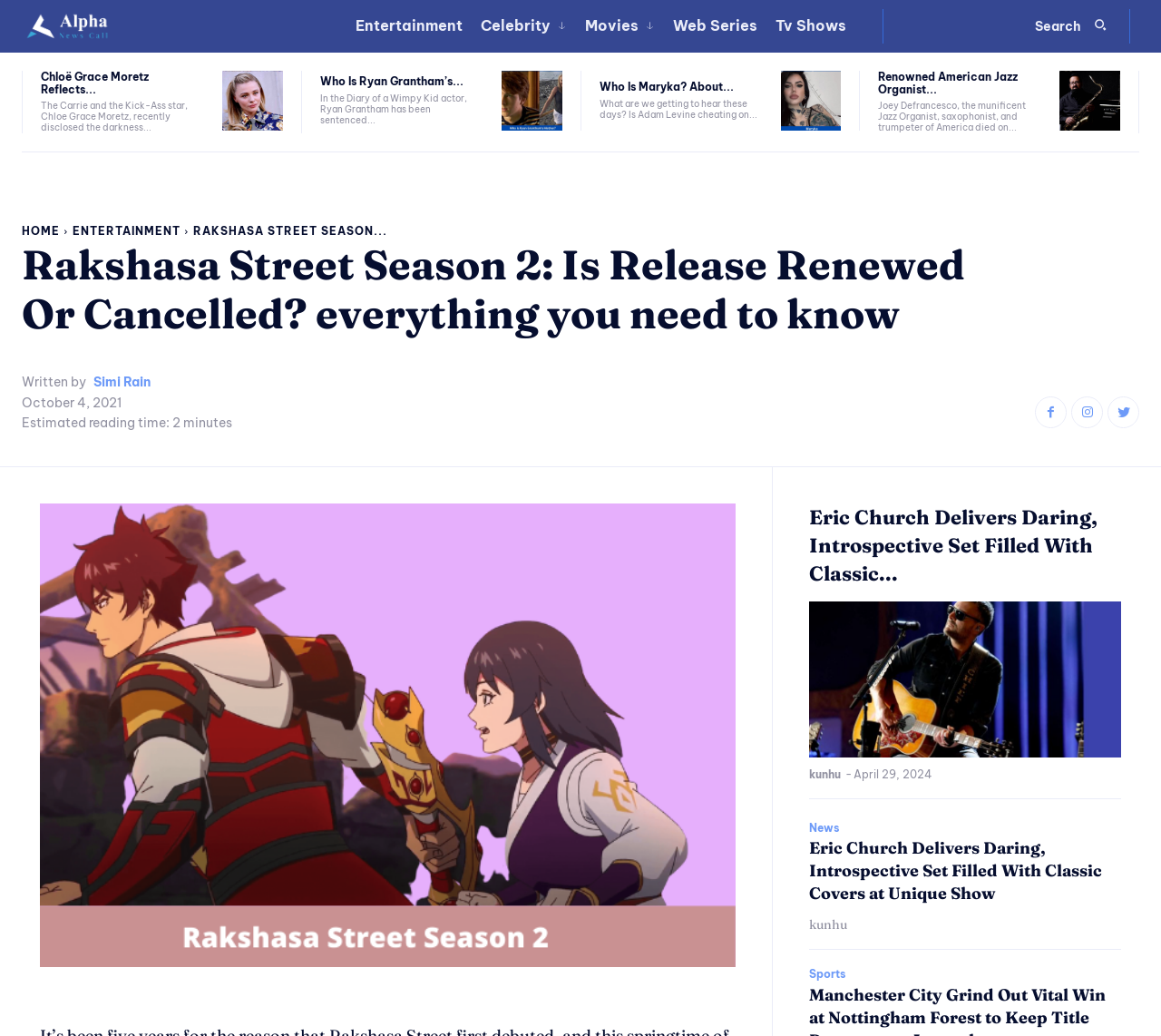Please pinpoint the bounding box coordinates for the region I should click to adhere to this instruction: "Read the article about Chloë Grace Moretz".

[0.191, 0.068, 0.244, 0.126]